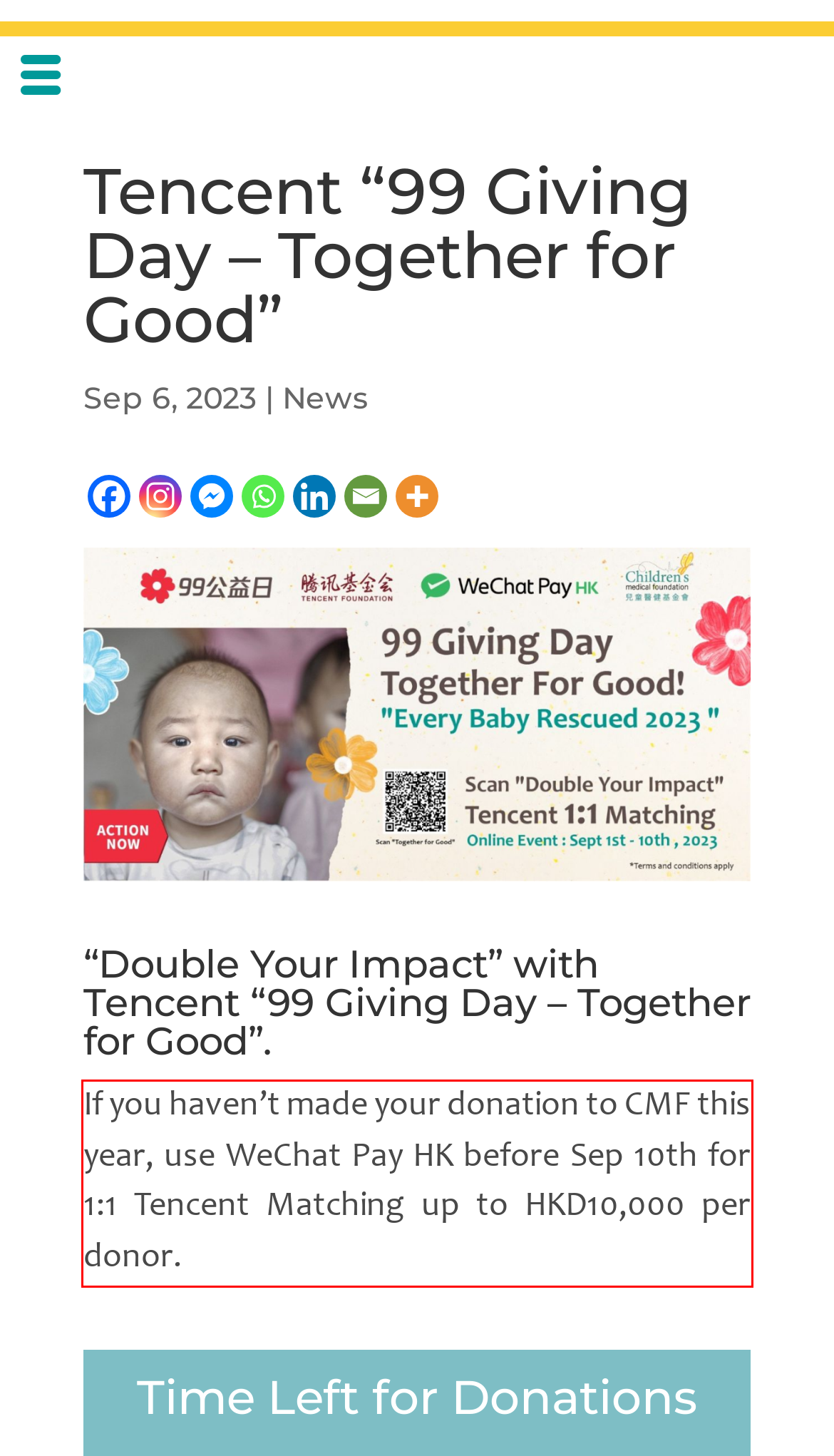Examine the webpage screenshot and use OCR to obtain the text inside the red bounding box.

If you haven’t made your donation to CMF this year, use WeChat Pay HK before Sep 10th for 1:1 Tencent Matching up to HKD10,000 per donor.